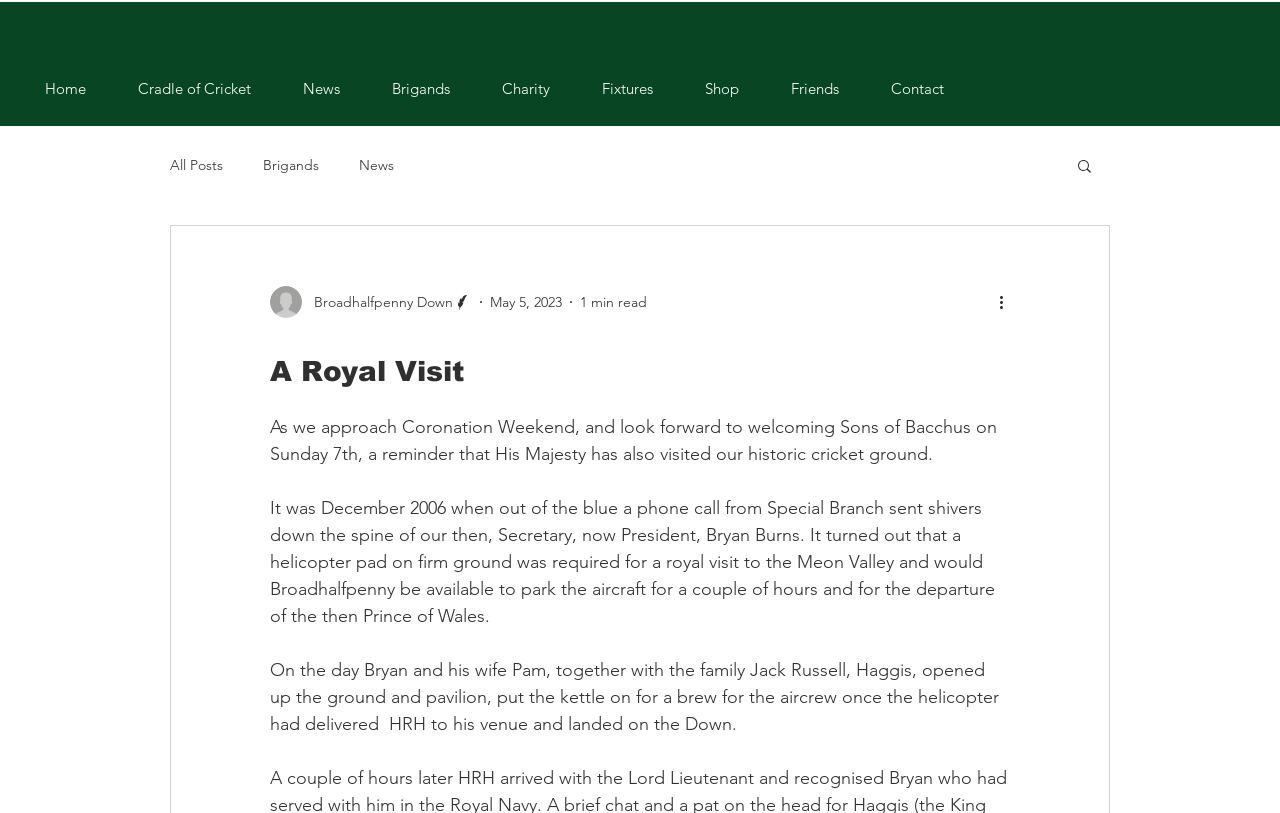What is the name of the cricket ground mentioned?
Based on the image, answer the question with a single word or brief phrase.

Broadhalfpenny Down